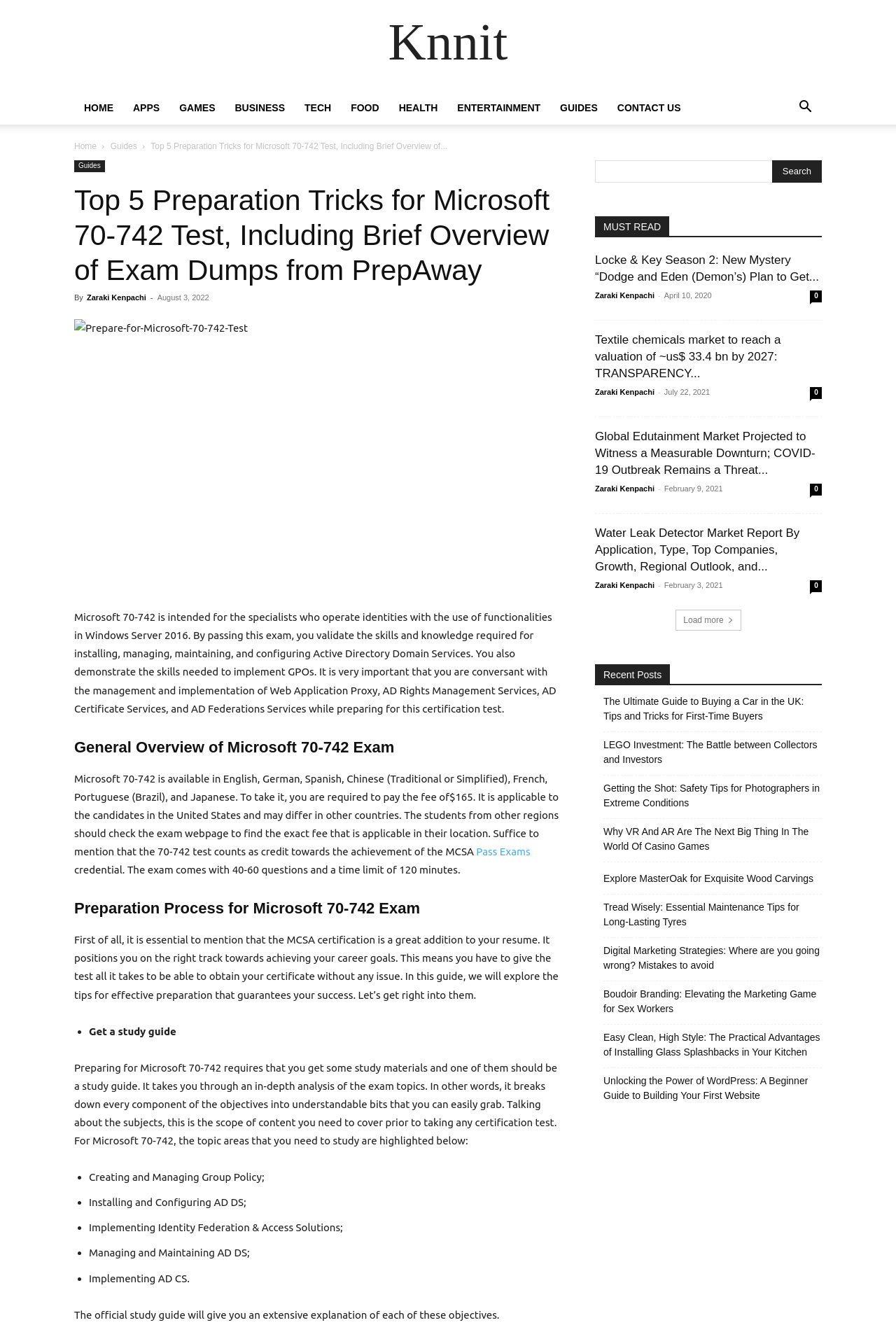What is the fee for taking the Microsoft 70-742 exam?
Refer to the screenshot and answer in one word or phrase.

$165